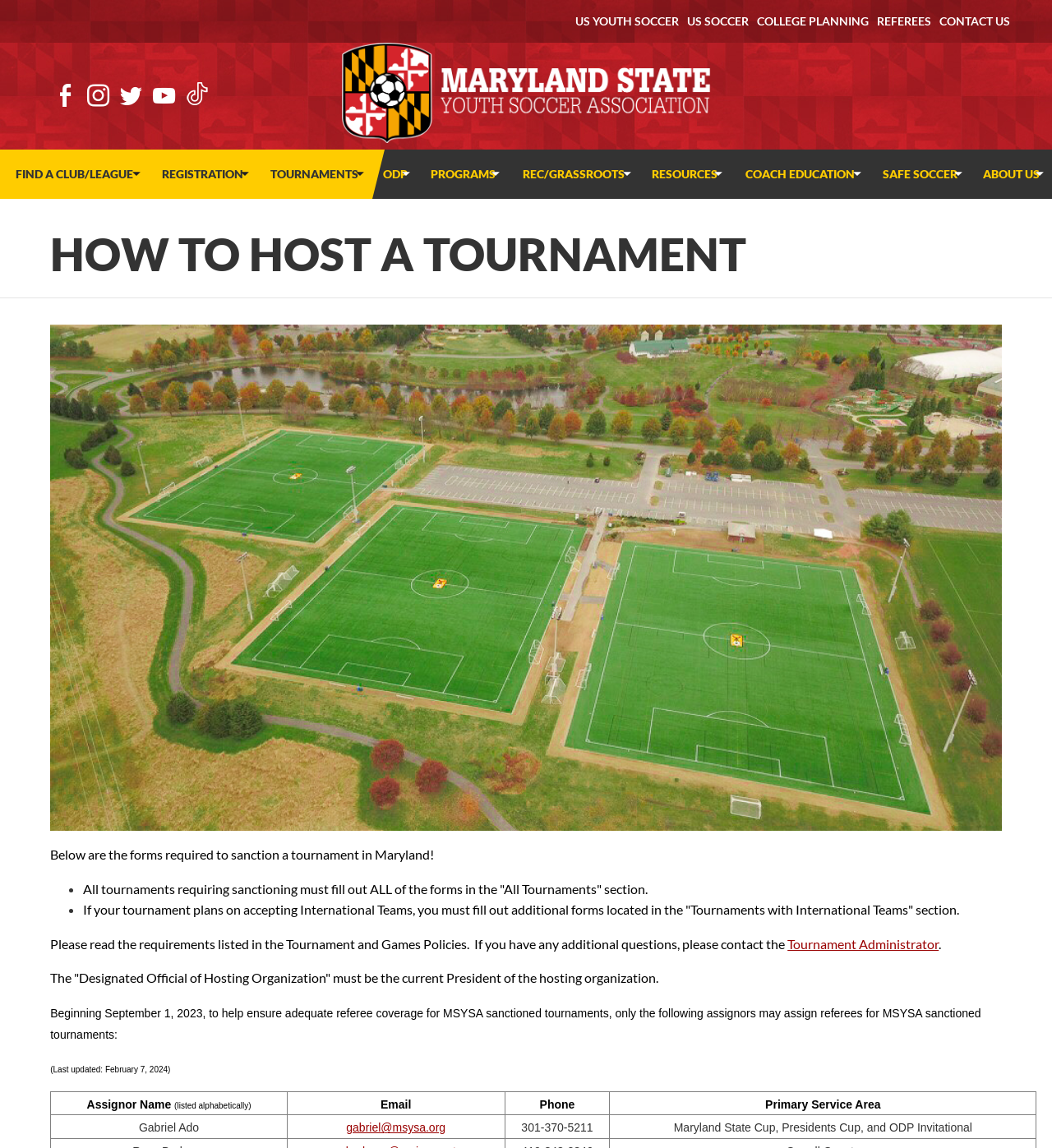Please find the bounding box coordinates (top-left x, top-left y, bottom-right x, bottom-right y) in the screenshot for the UI element described as follows: Why Should You Join ODP?

[0.376, 0.231, 0.49, 0.258]